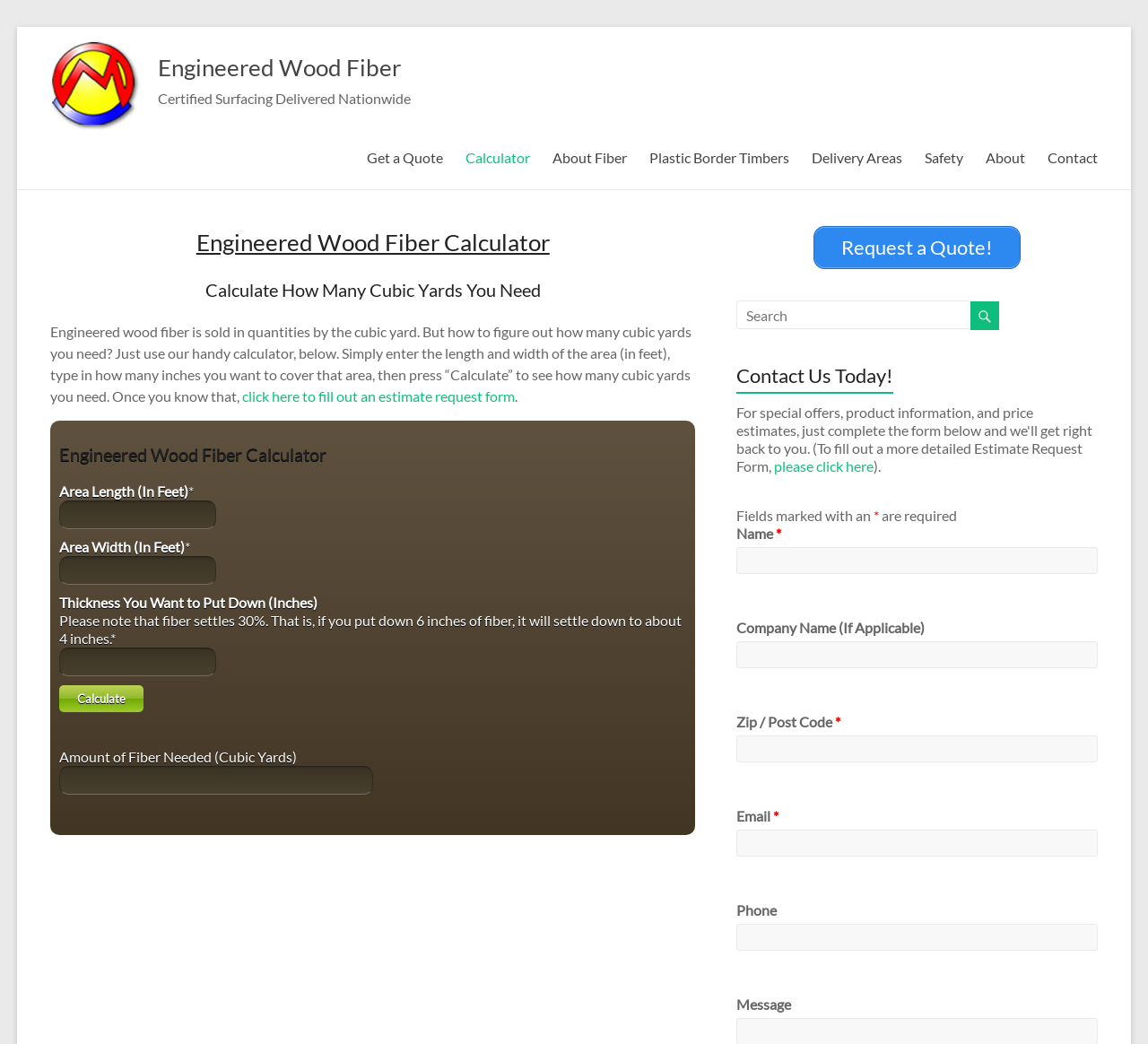Look at the image and write a detailed answer to the question: 
What is the unit of measurement for the thickness?

The webpage asks for the 'Thickness You Want to Put Down (Inches)' as one of the inputs for the calculator, indicating that the unit of measurement for the thickness is inches.